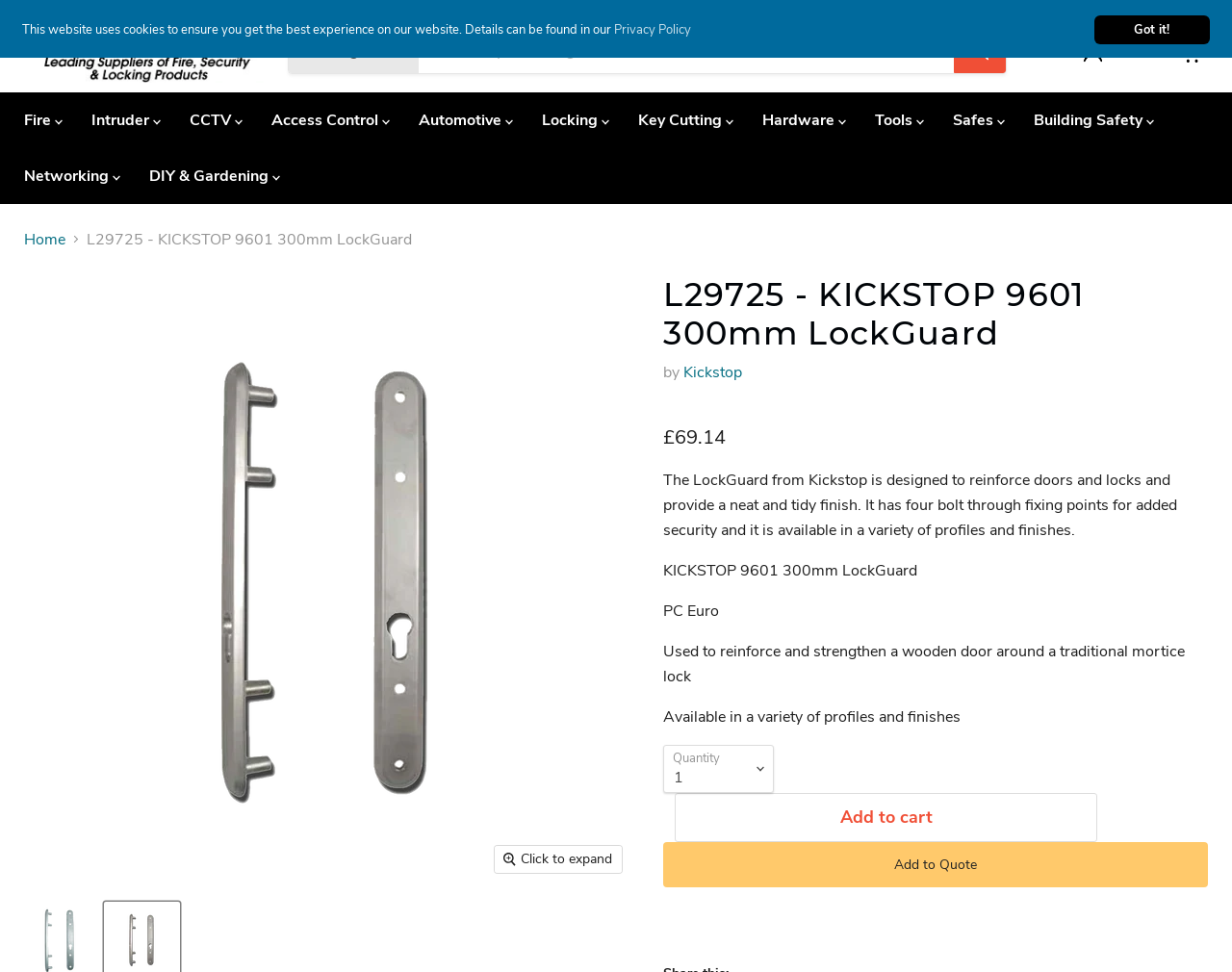Locate the UI element described by Kickstop in the provided webpage screenshot. Return the bounding box coordinates in the format (top-left x, top-left y, bottom-right x, bottom-right y), ensuring all values are between 0 and 1.

[0.555, 0.372, 0.602, 0.394]